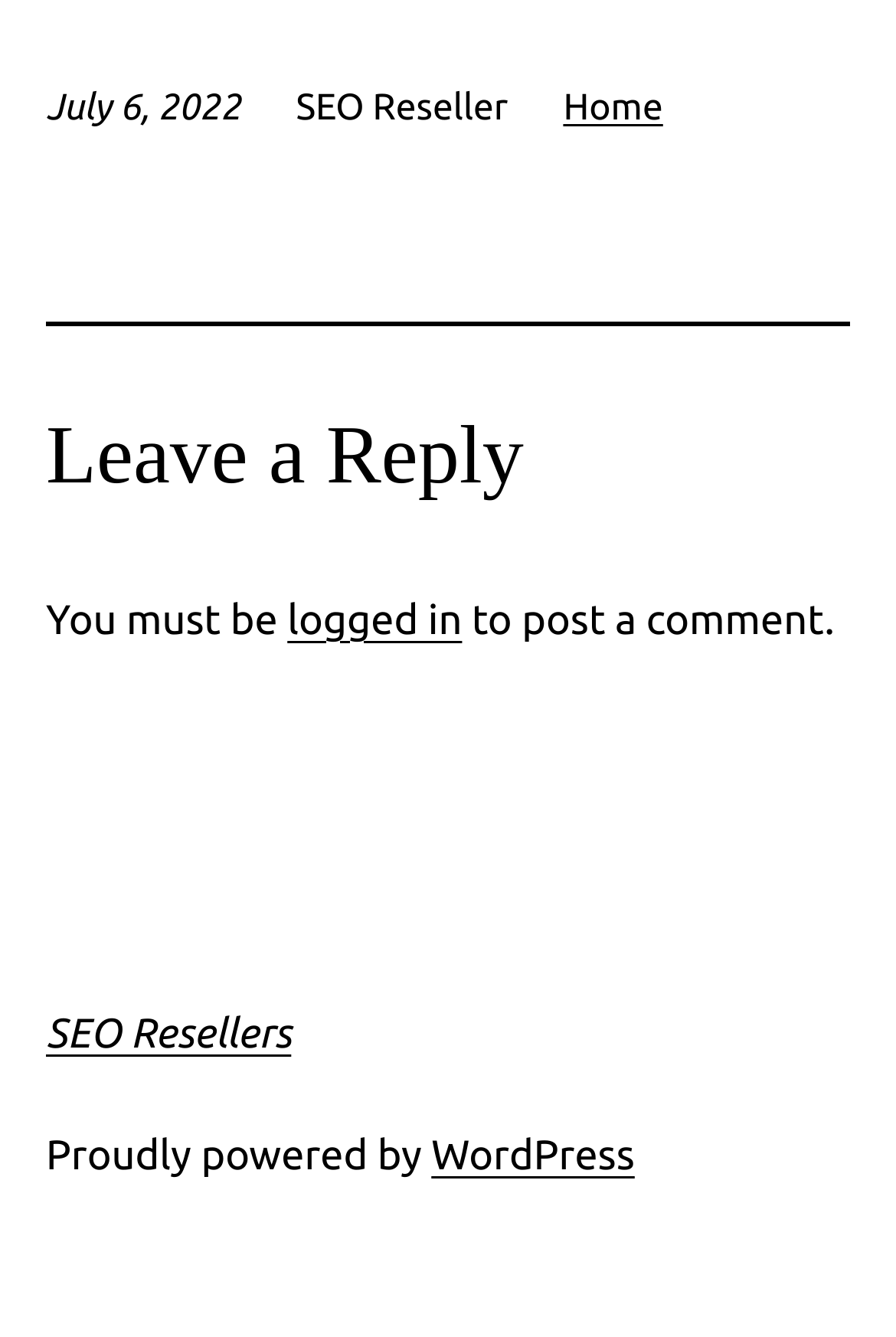What is required to post a comment?
Look at the webpage screenshot and answer the question with a detailed explanation.

The webpage displays a message that says 'You must be logged in to post a comment.' This implies that a user needs to be logged in to the system to be able to post a comment.